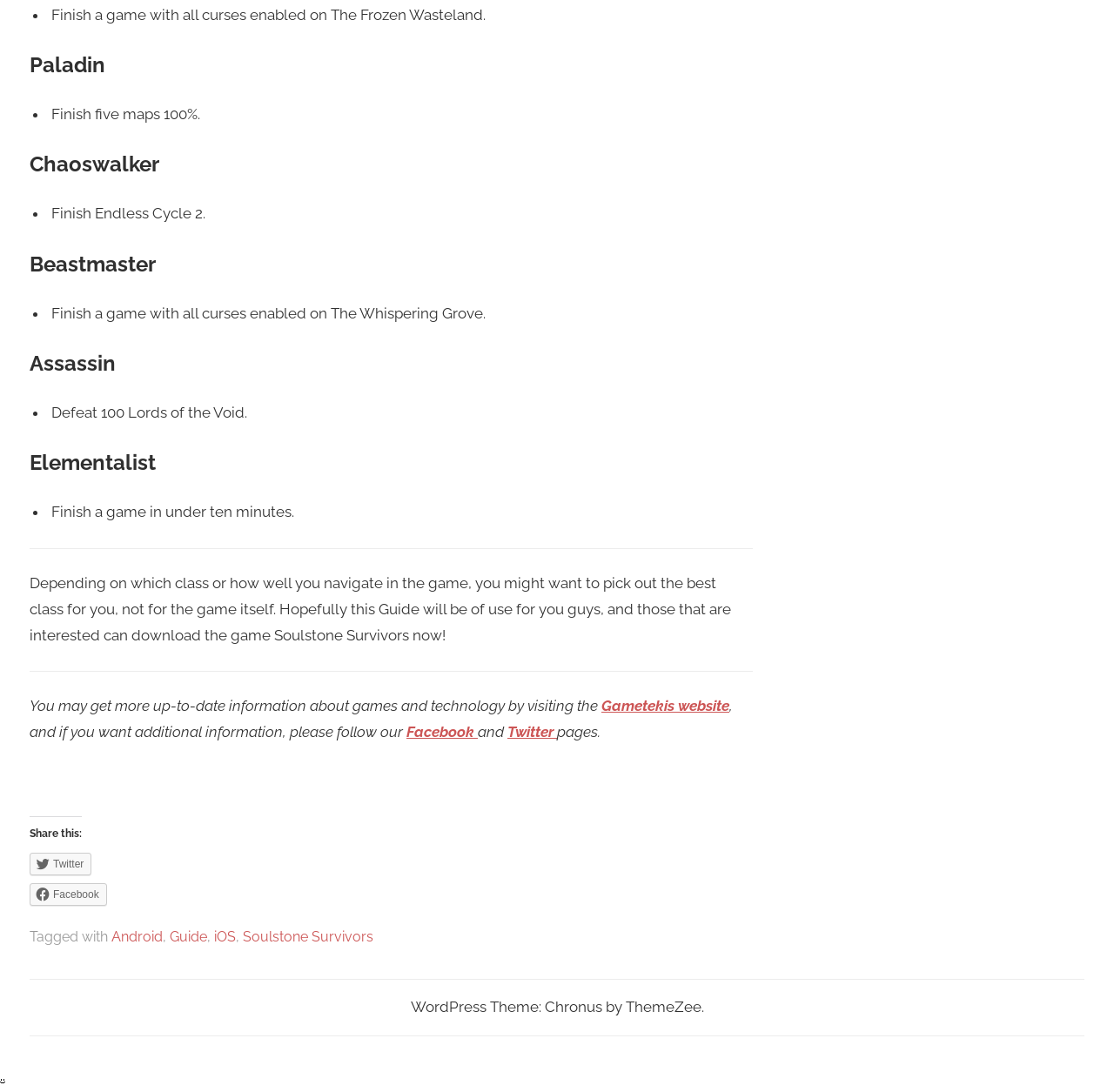Can you pinpoint the bounding box coordinates for the clickable element required for this instruction: "Click the 'Soulstone Survivors' link"? The coordinates should be four float numbers between 0 and 1, i.e., [left, top, right, bottom].

[0.218, 0.851, 0.335, 0.866]